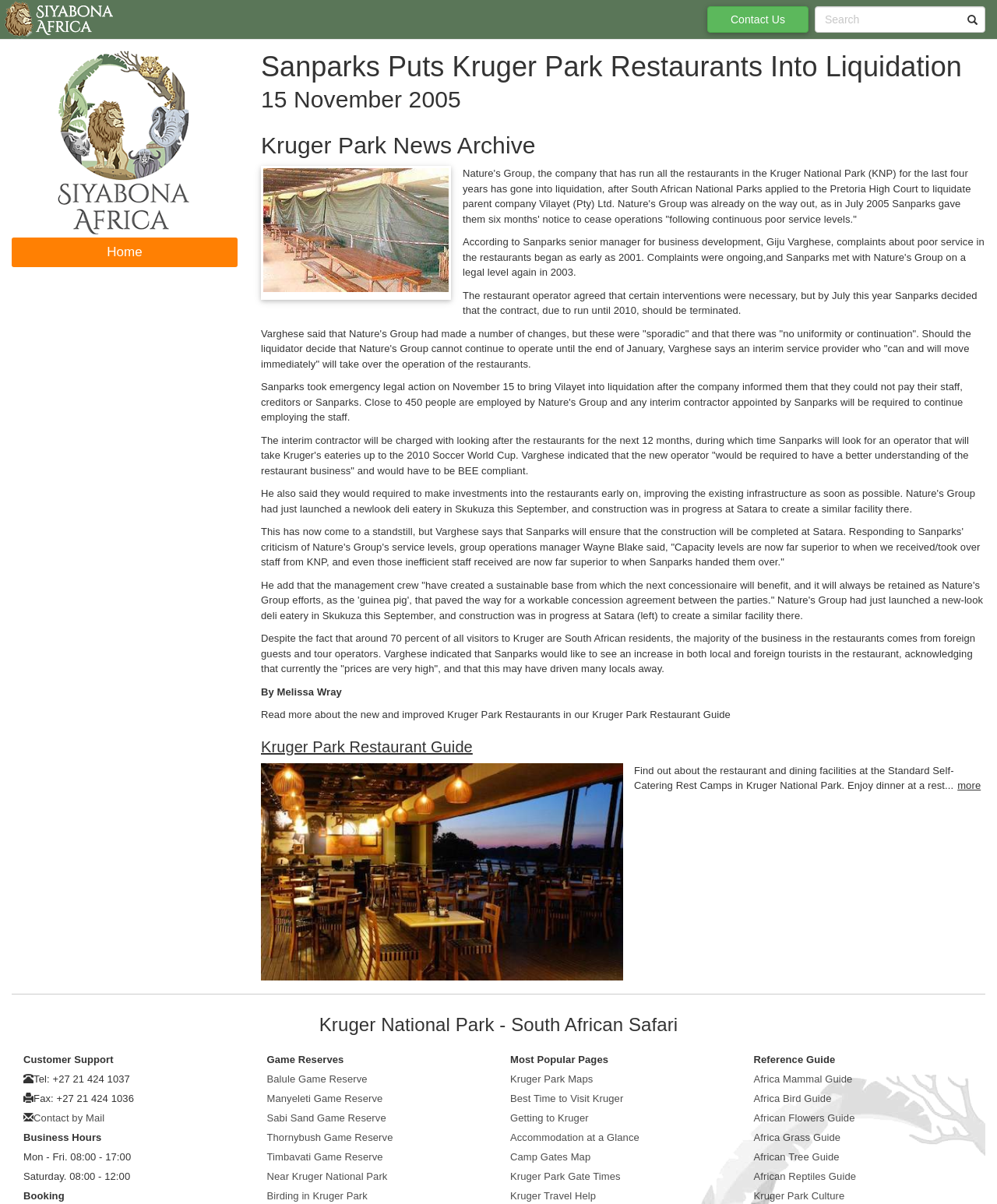What is the purpose of the interim contractor?
Provide a detailed answer to the question, using the image to inform your response.

The article states that the interim contractor will be responsible for operating the restaurants for the next 12 months, during which time Sanparks will look for a new operator.